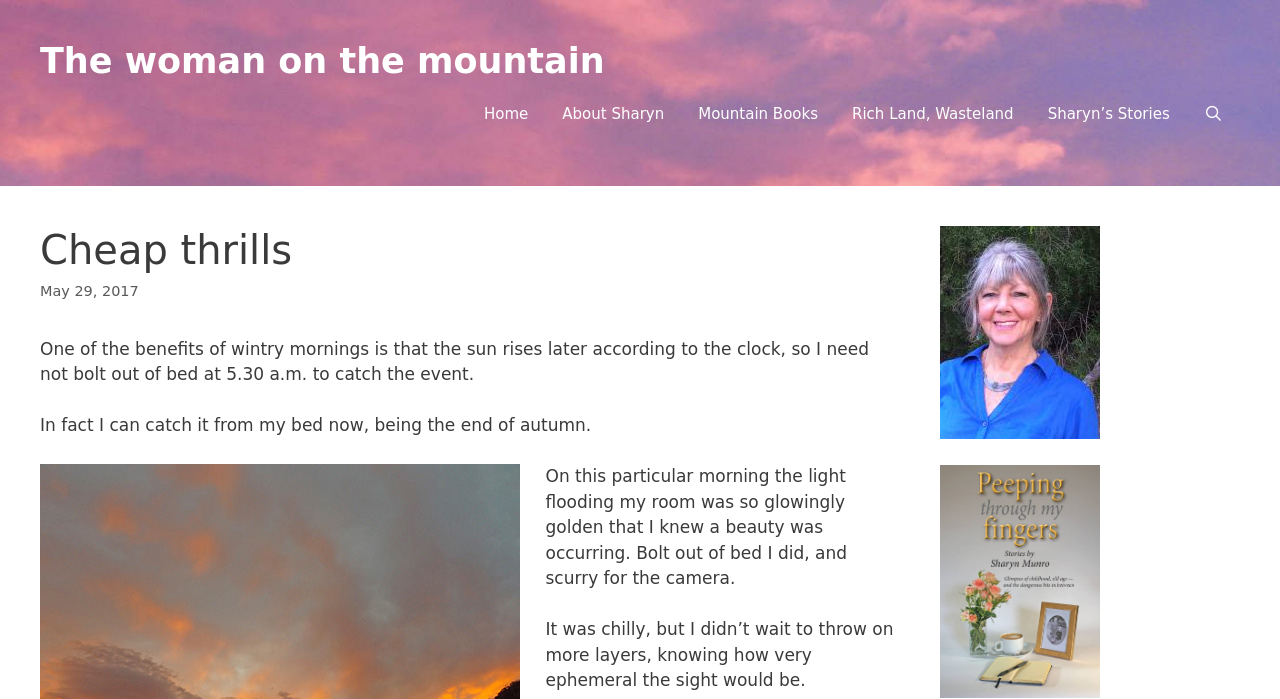What is the author describing in the blog post?
Using the image as a reference, answer the question in detail.

The author is describing a winter morning, which can be inferred from the text 'One of the benefits of wintry mornings is that the sun rises later according to the clock...'.